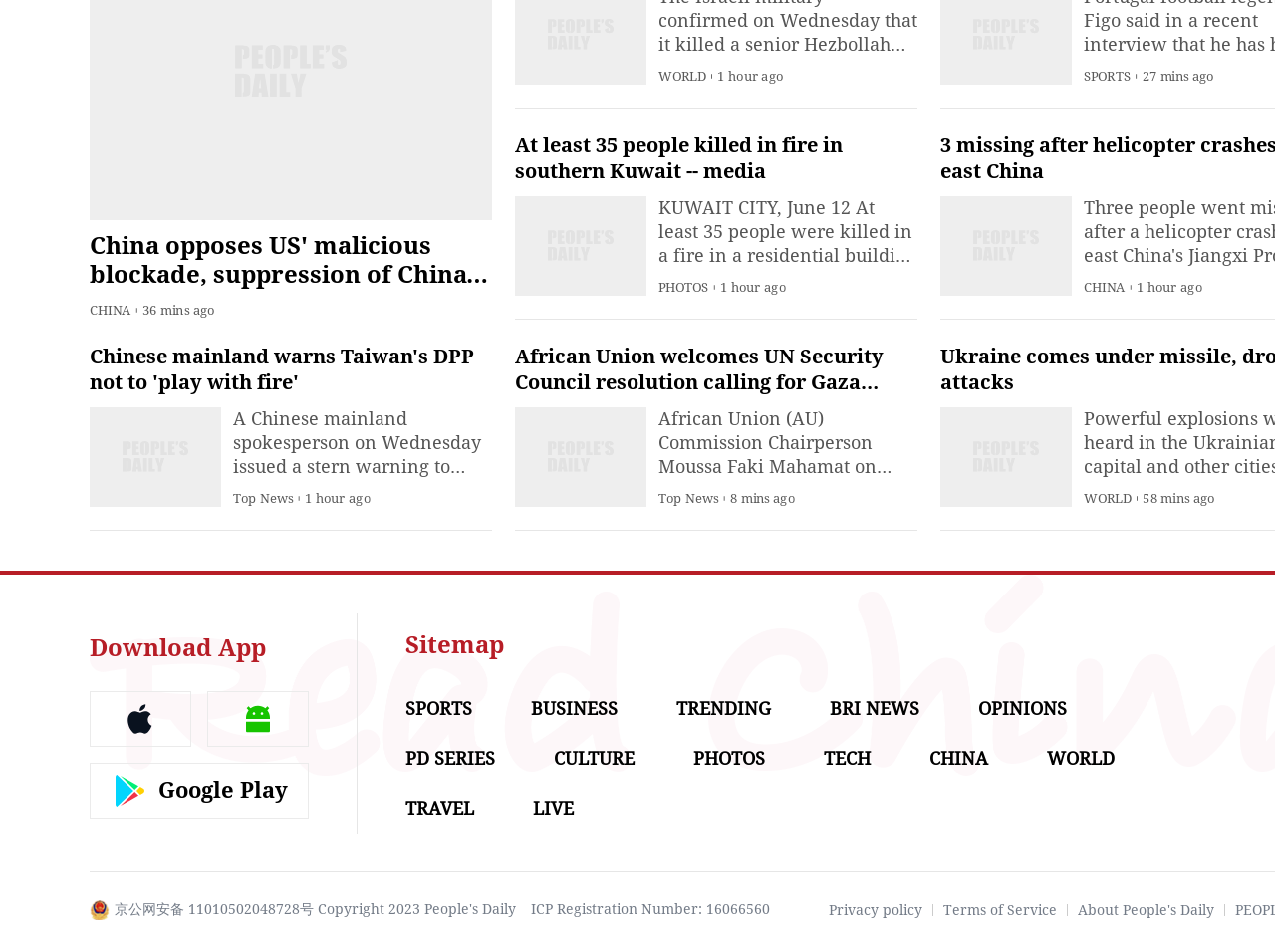Identify the bounding box coordinates of the clickable region necessary to fulfill the following instruction: "View the Sitemap". The bounding box coordinates should be four float numbers between 0 and 1, i.e., [left, top, right, bottom].

[0.318, 0.663, 0.395, 0.692]